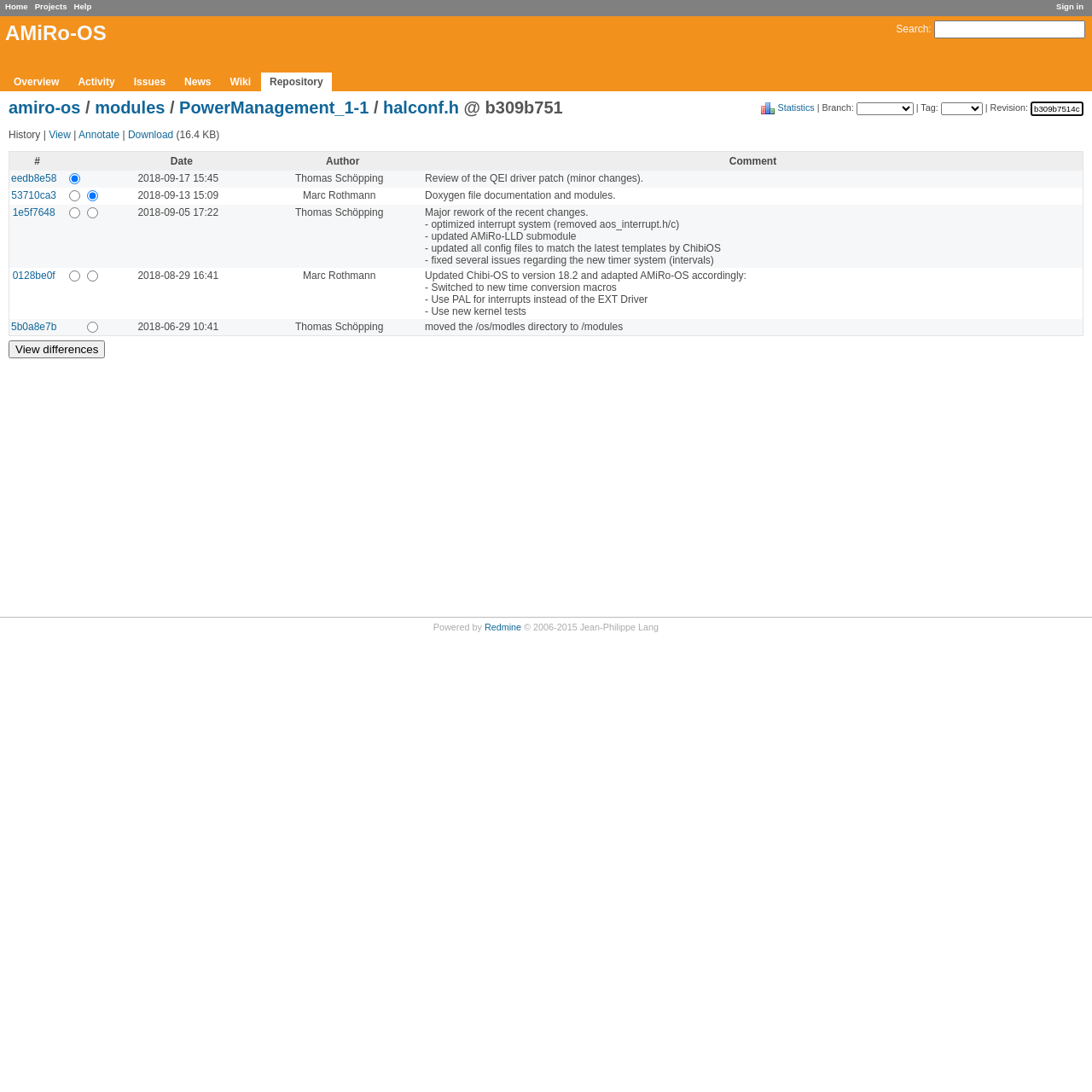Please determine the bounding box coordinates of the element to click on in order to accomplish the following task: "Search for something". Ensure the coordinates are four float numbers ranging from 0 to 1, i.e., [left, top, right, bottom].

[0.855, 0.019, 0.994, 0.035]